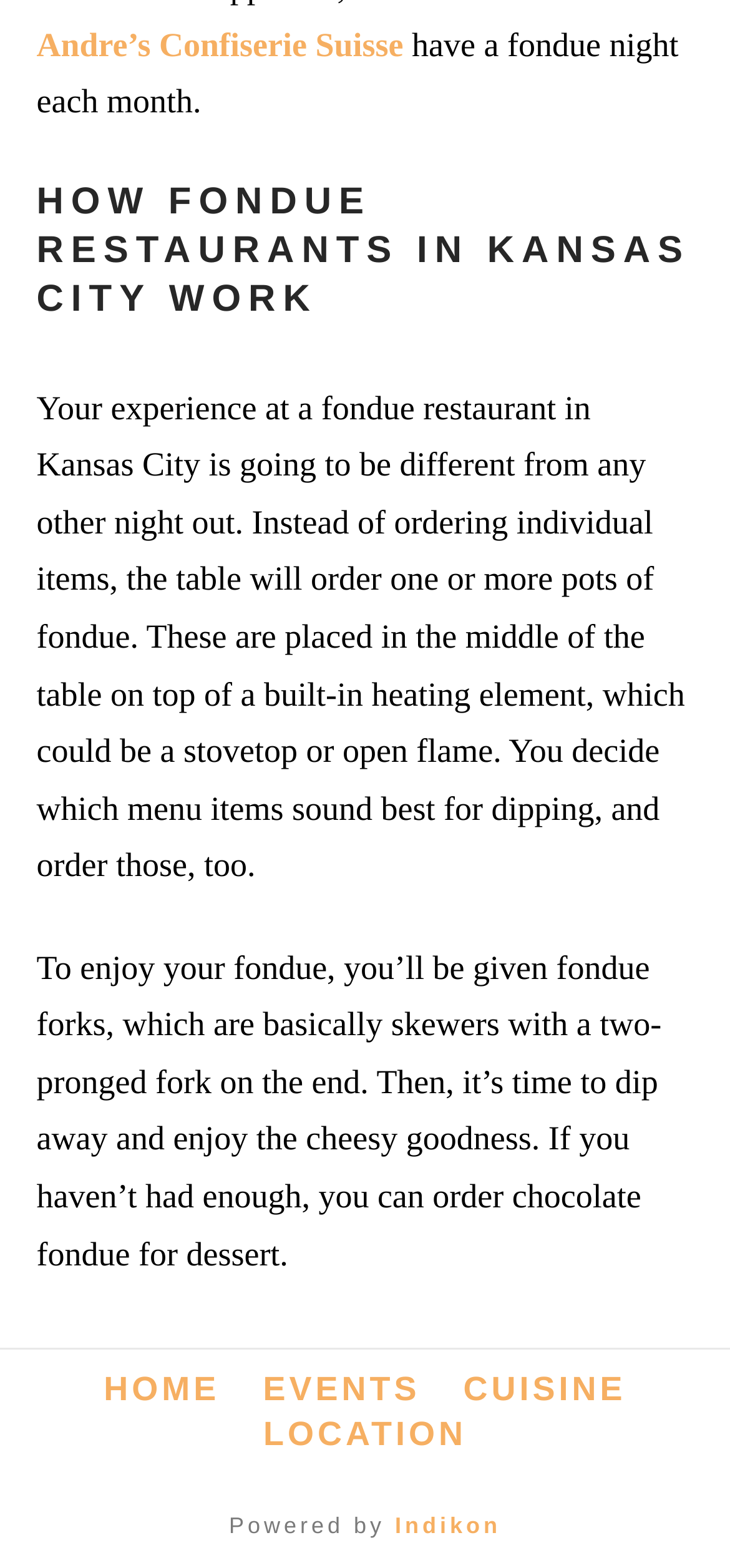What is the purpose of the fondue forks?
Using the visual information from the image, give a one-word or short-phrase answer.

For dipping